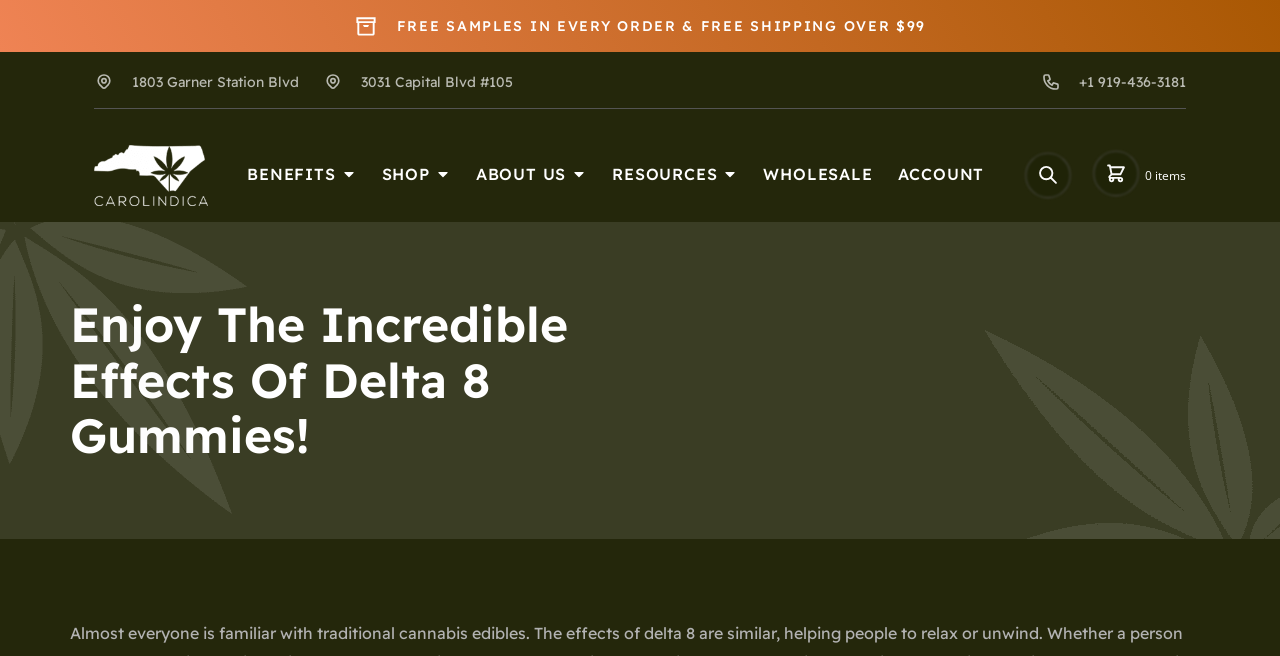Answer the question briefly using a single word or phrase: 
What is the purpose of the button with the text 'Search'?

To search for something